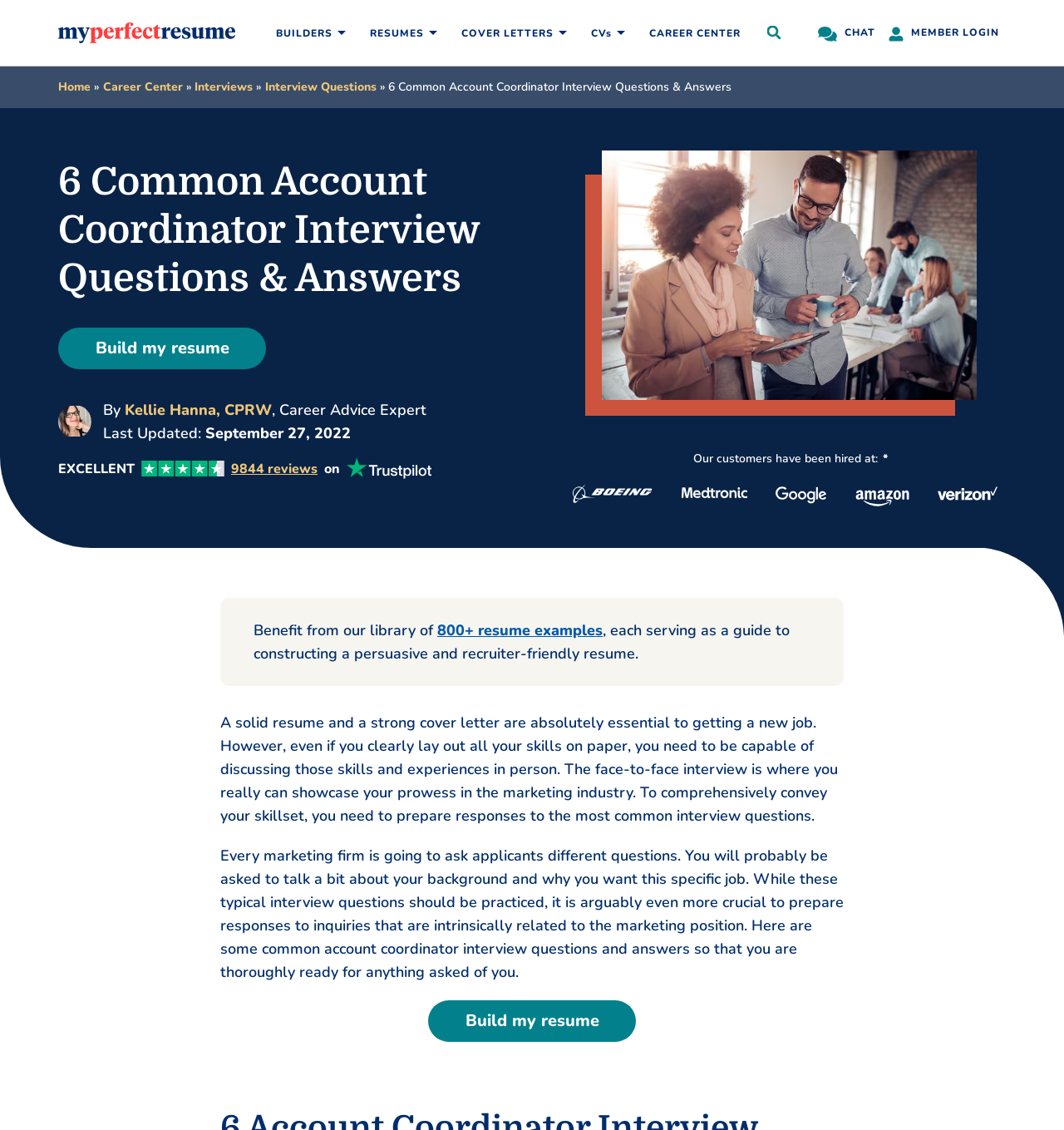Locate the bounding box coordinates of the clickable element to fulfill the following instruction: "Log in as a member". Provide the coordinates as four float numbers between 0 and 1 in the format [left, top, right, bottom].

[0.829, 0.014, 0.945, 0.044]